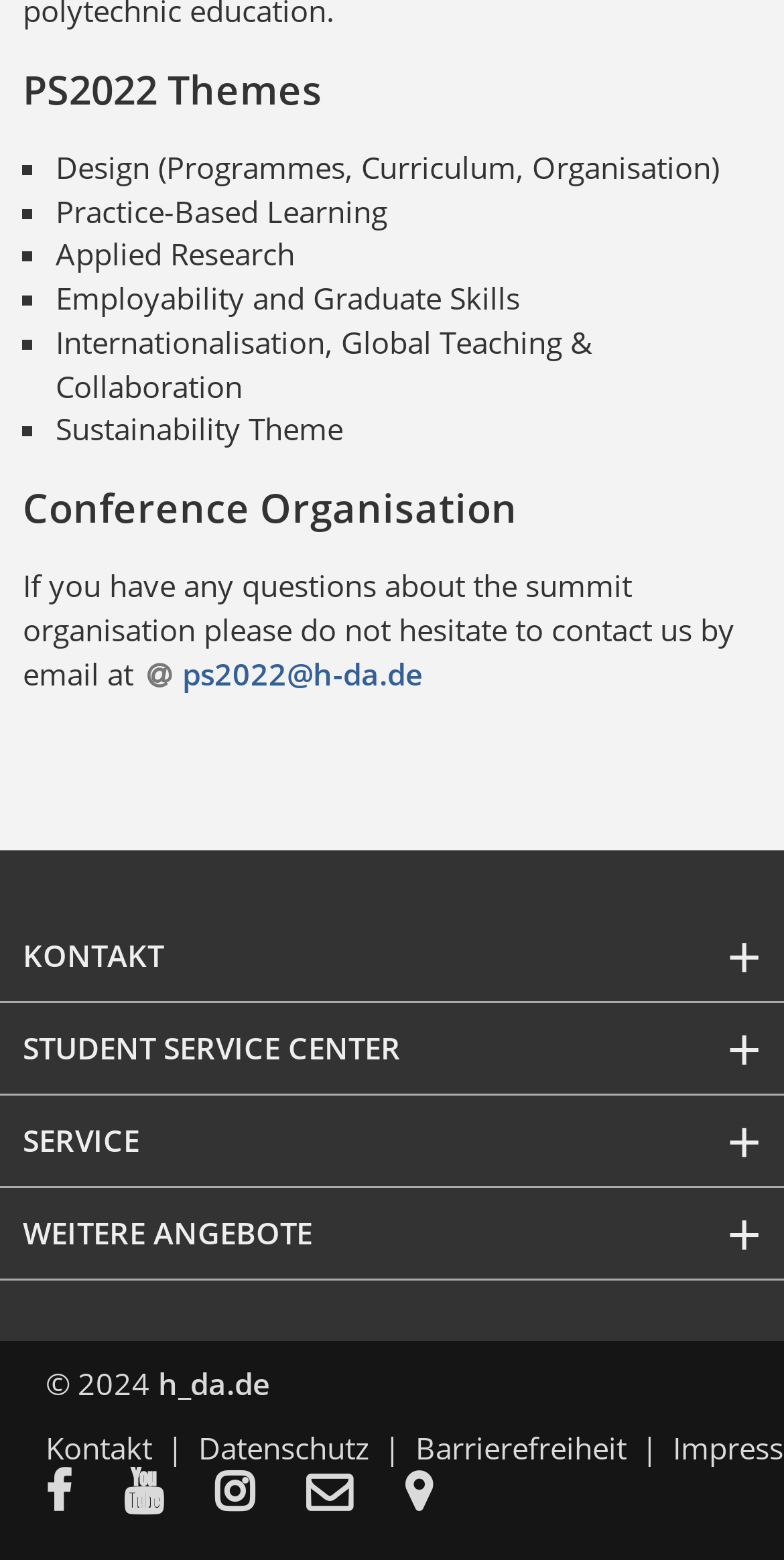Refer to the image and answer the question with as much detail as possible: What is the copyright year mentioned at the bottom of the webpage?

The webpage has a static text '© 2024 ' at the bottom, indicating the copyright year.